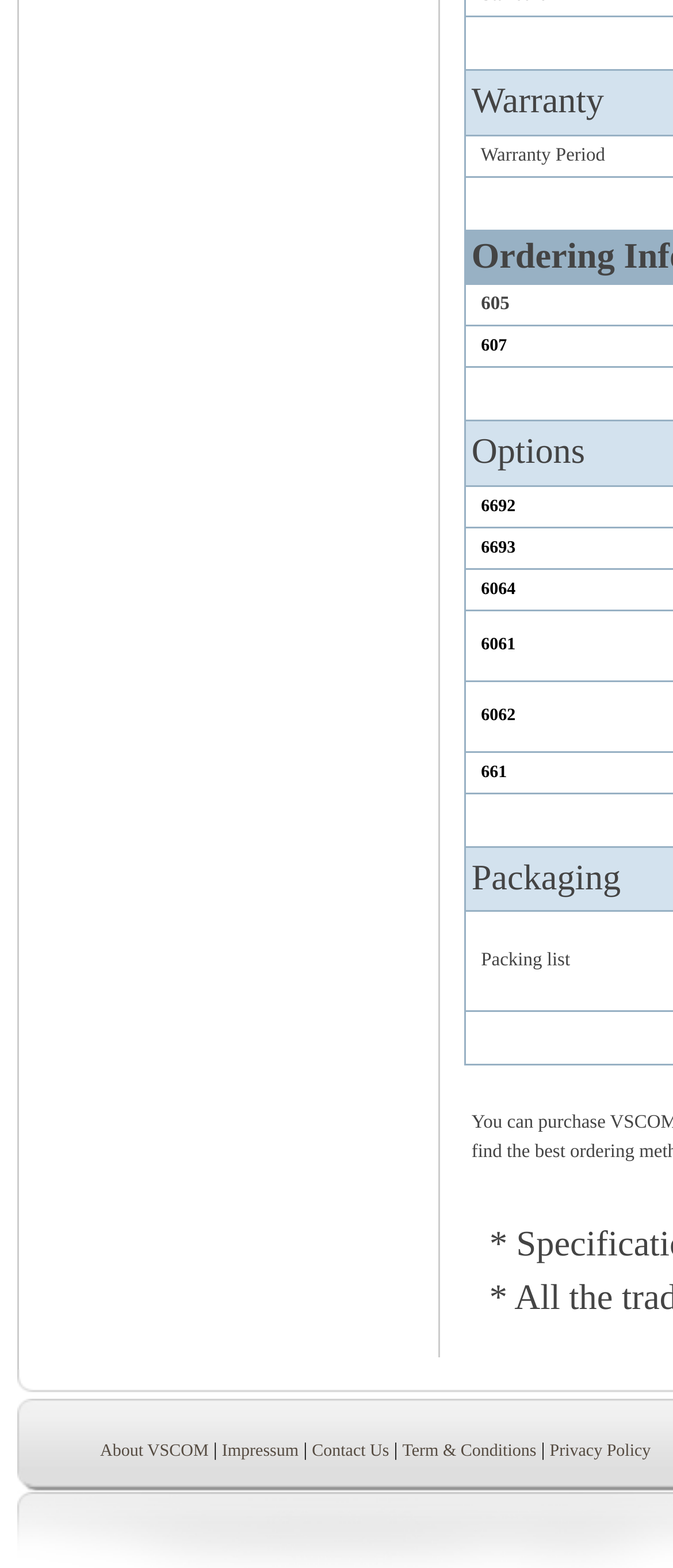Could you locate the bounding box coordinates for the section that should be clicked to accomplish this task: "Click on About VSCOM".

[0.149, 0.919, 0.31, 0.932]